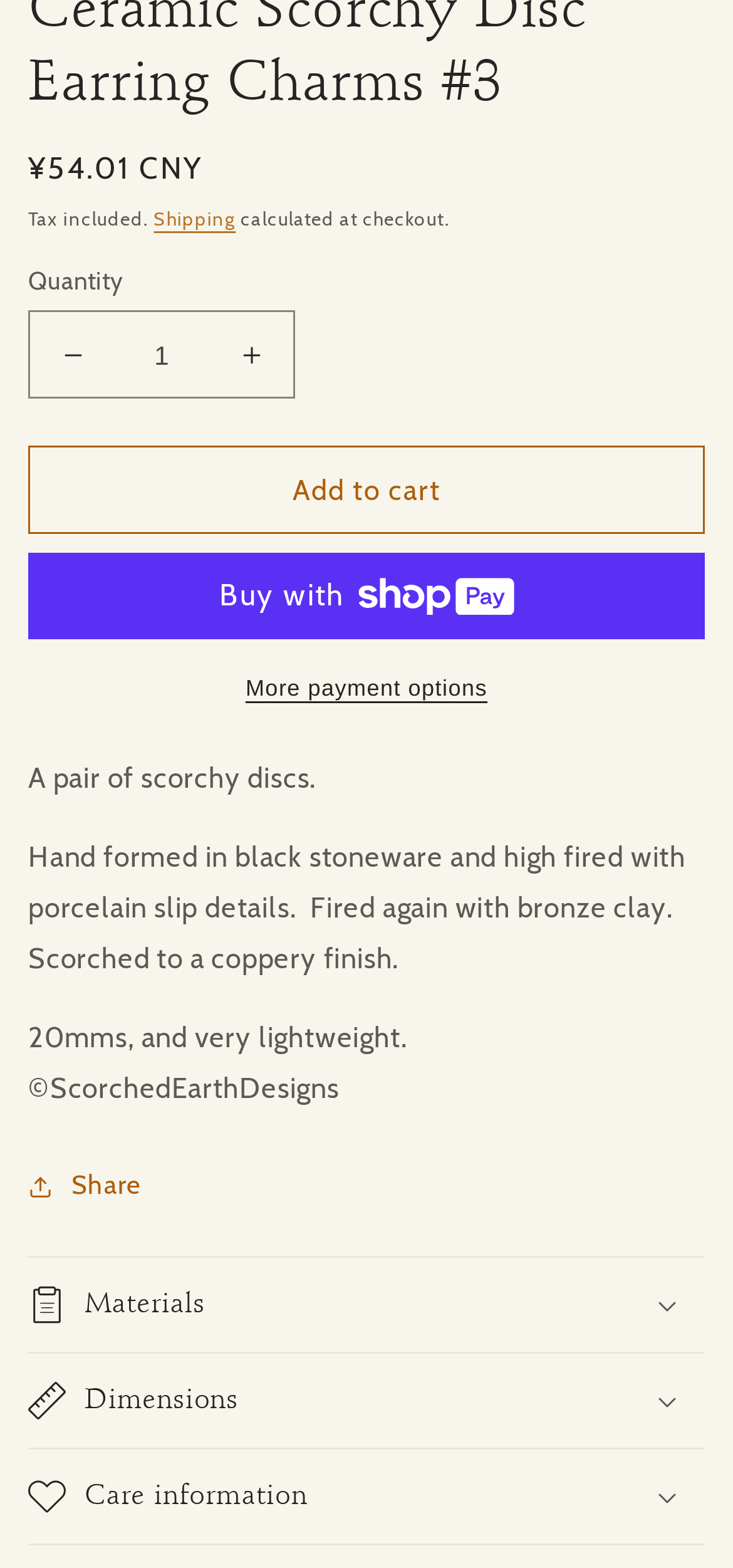Please locate the bounding box coordinates for the element that should be clicked to achieve the following instruction: "Share". Ensure the coordinates are given as four float numbers between 0 and 1, i.e., [left, top, right, bottom].

[0.038, 0.741, 0.192, 0.771]